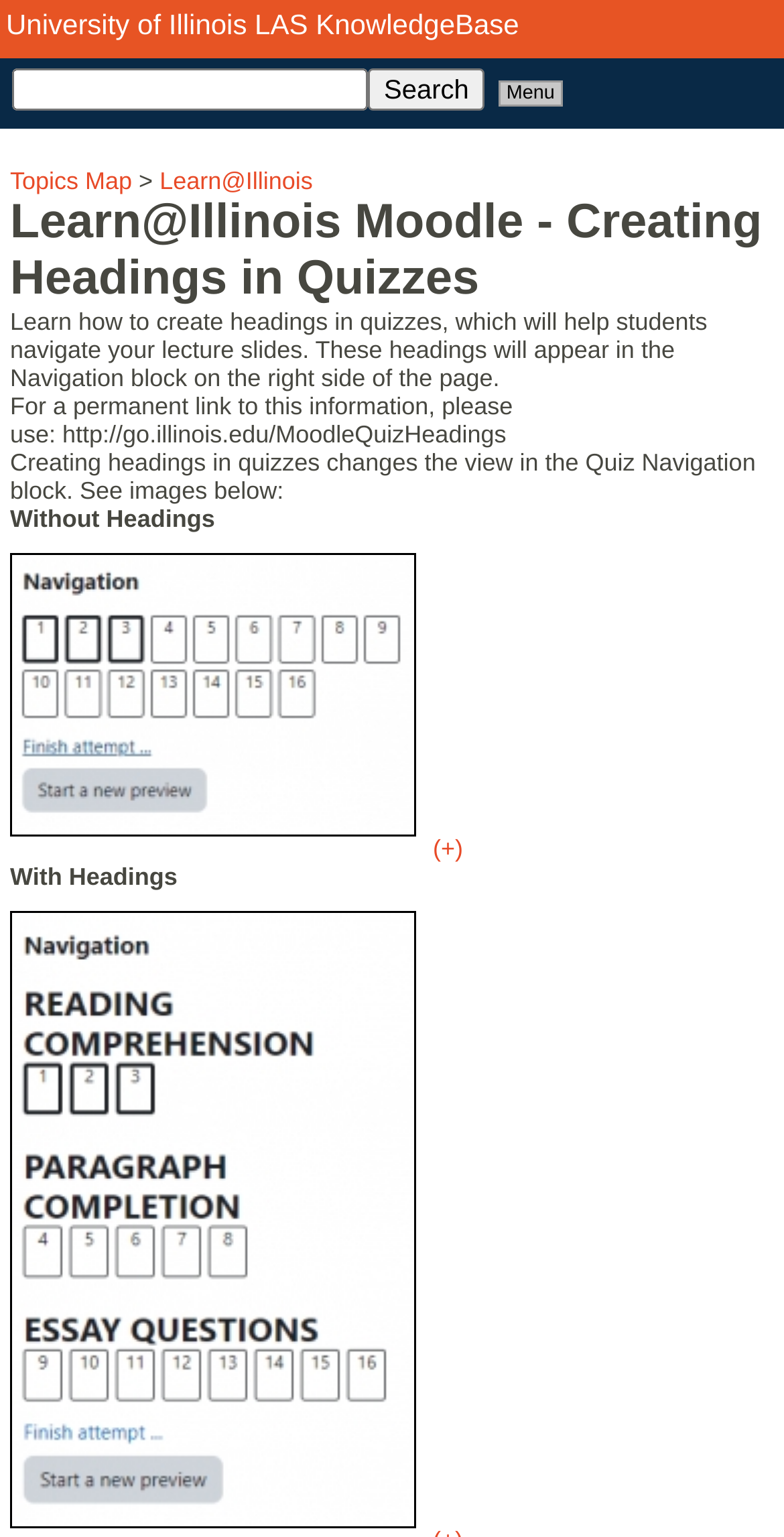Pinpoint the bounding box coordinates of the area that must be clicked to complete this instruction: "view Quiz Navigation block with headings".

[0.013, 0.593, 0.531, 0.994]